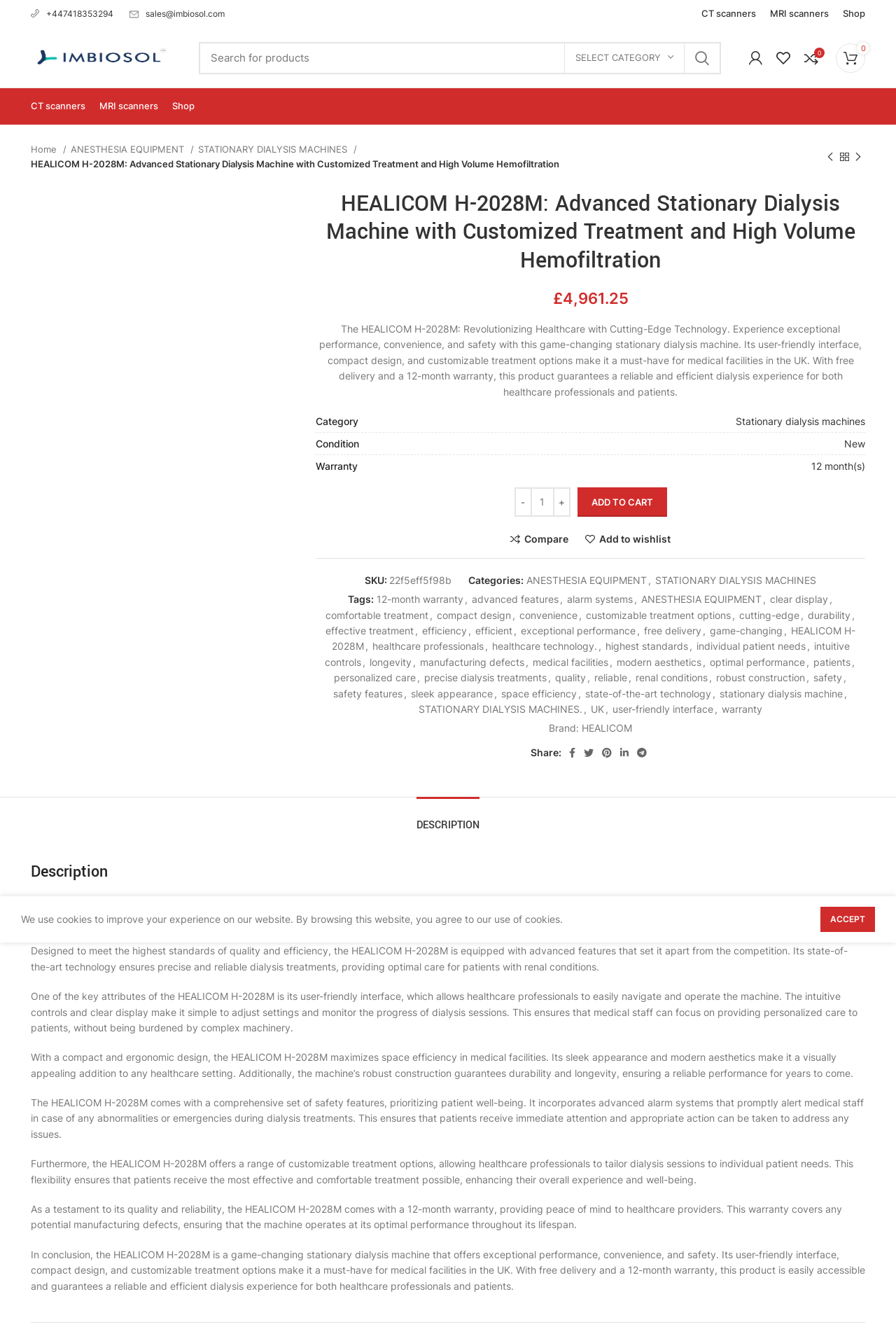Please determine the headline of the webpage and provide its content.

HEALICOM H-2028M: Advanced Stationary Dialysis Machine with Customized Treatment and High Volume Hemofiltration